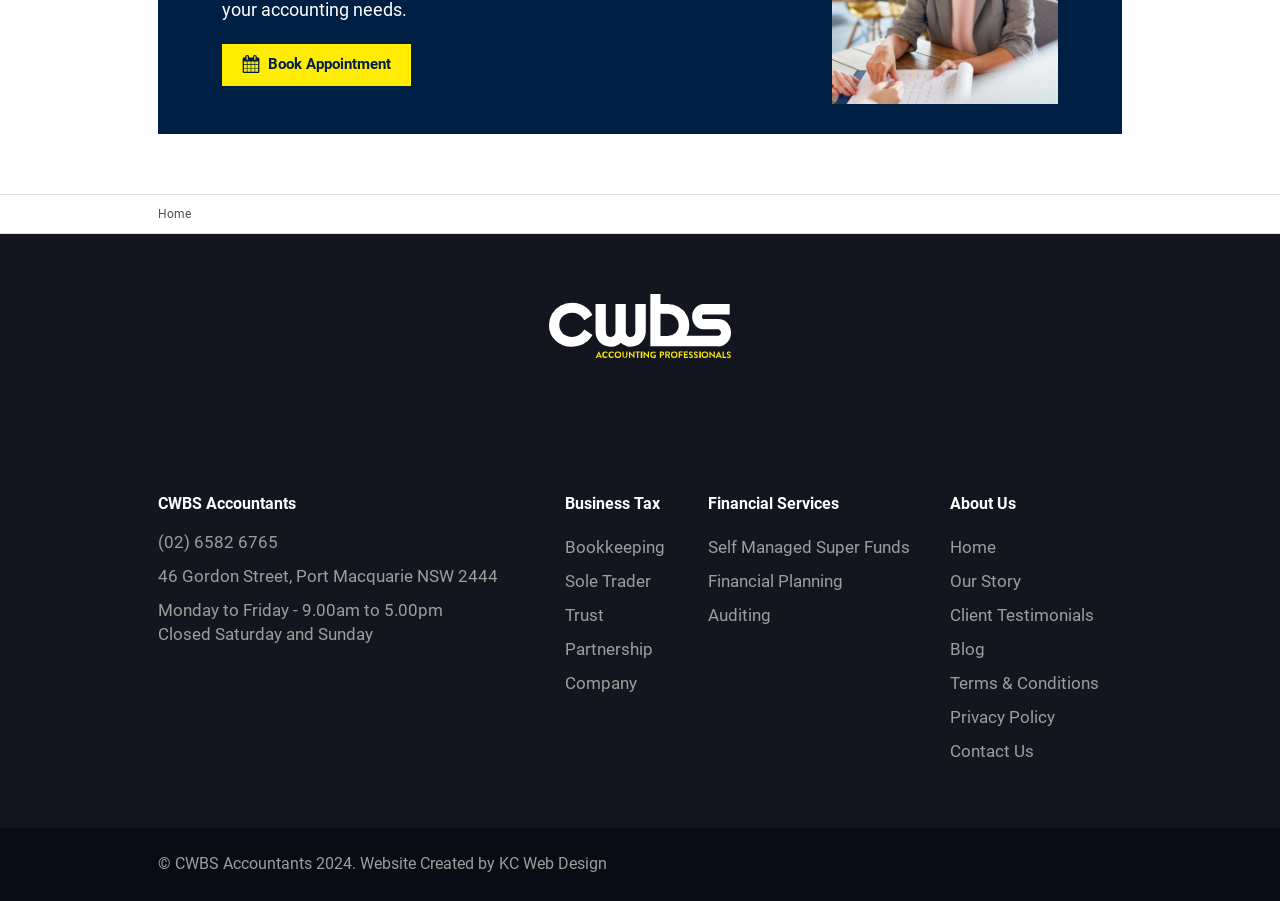Refer to the screenshot and give an in-depth answer to this question: What is the copyright information at the bottom of the webpage?

I found the copyright information at the bottom of the webpage by looking at the StaticText element with the text 'CWBS Accountants 2024' which is located at the bottom-left section of the webpage.